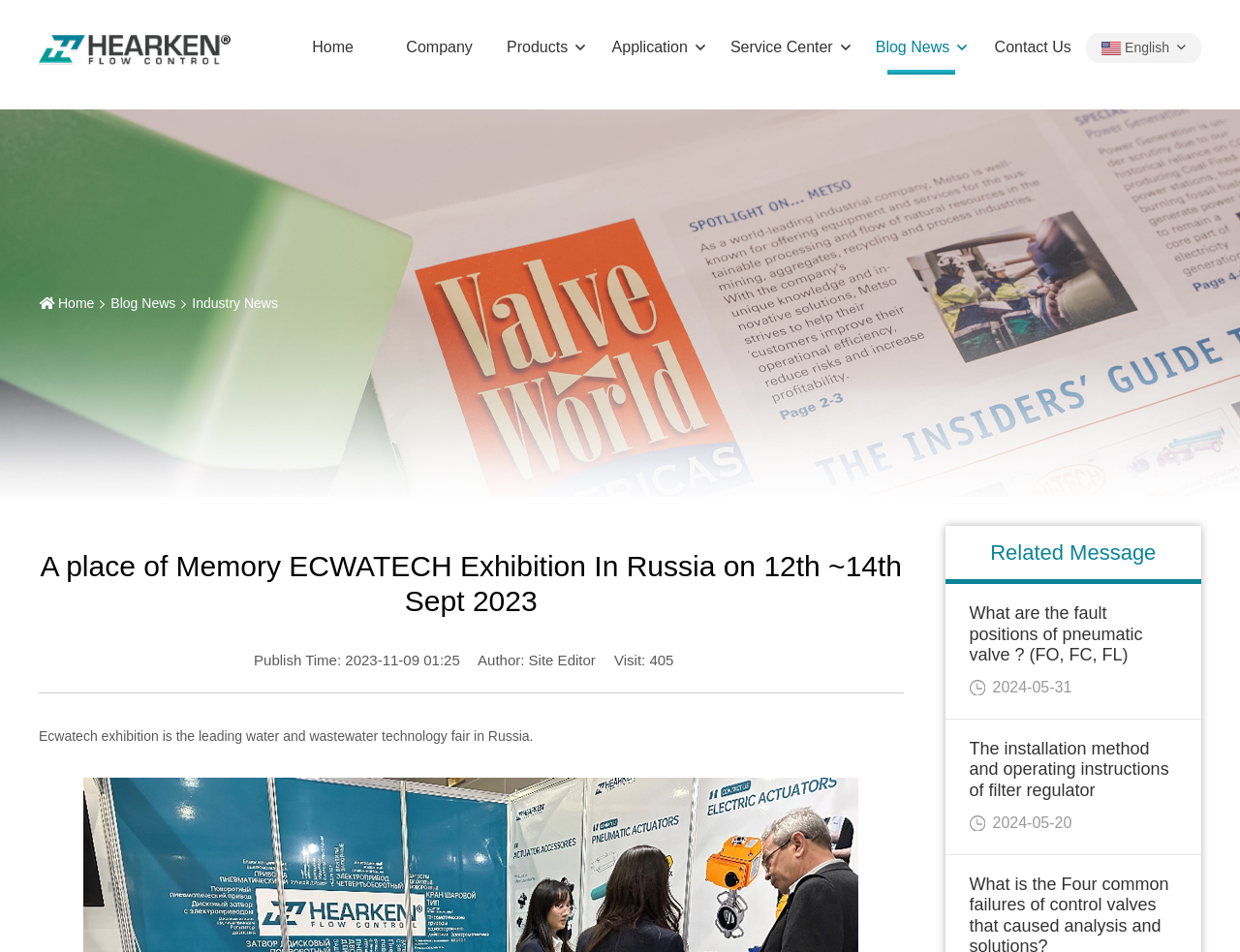Please determine the bounding box coordinates of the element's region to click for the following instruction: "Click the Home link".

[0.229, 0.022, 0.307, 0.079]